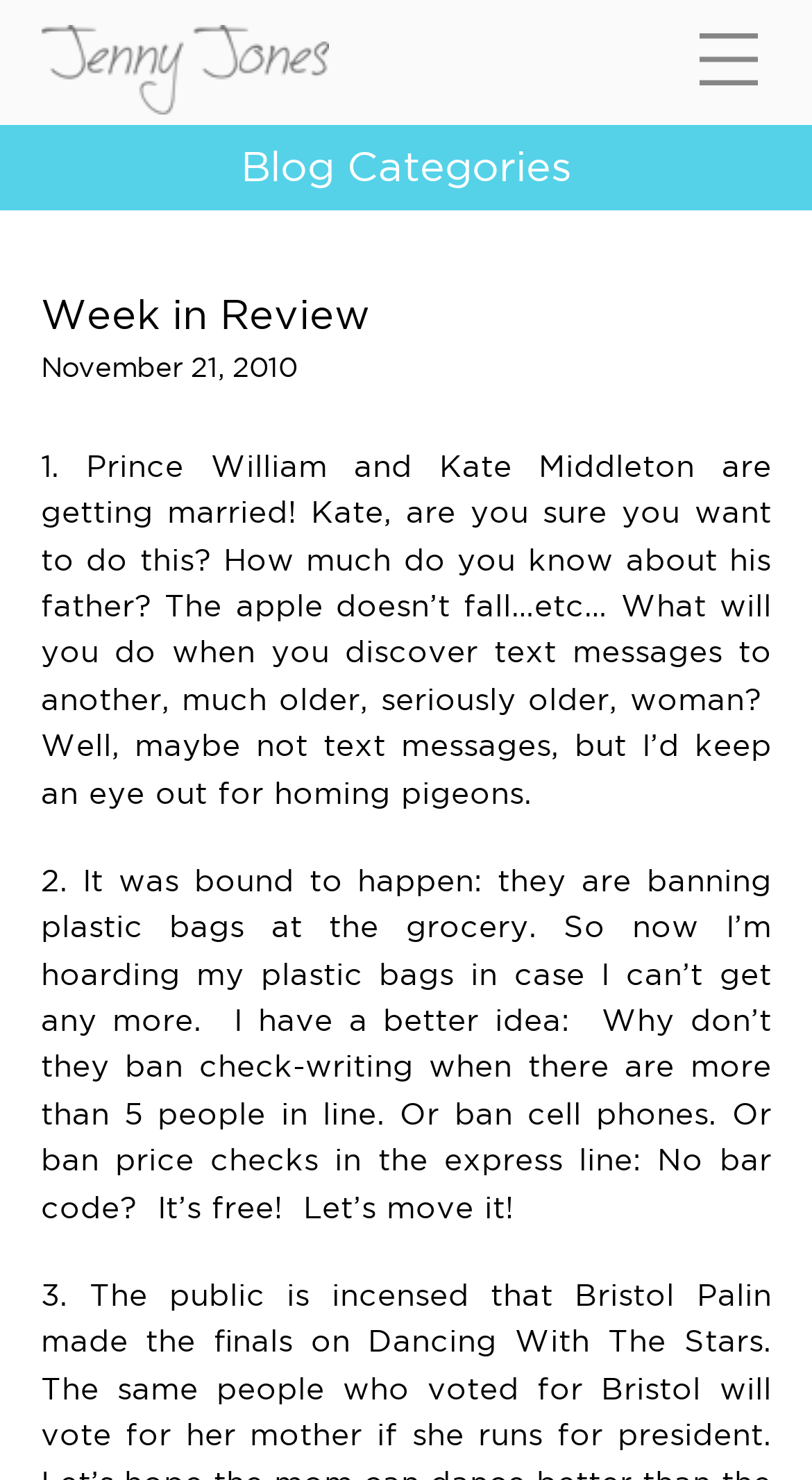Provide a brief response using a word or short phrase to this question:
Is there a search button on the page?

Yes